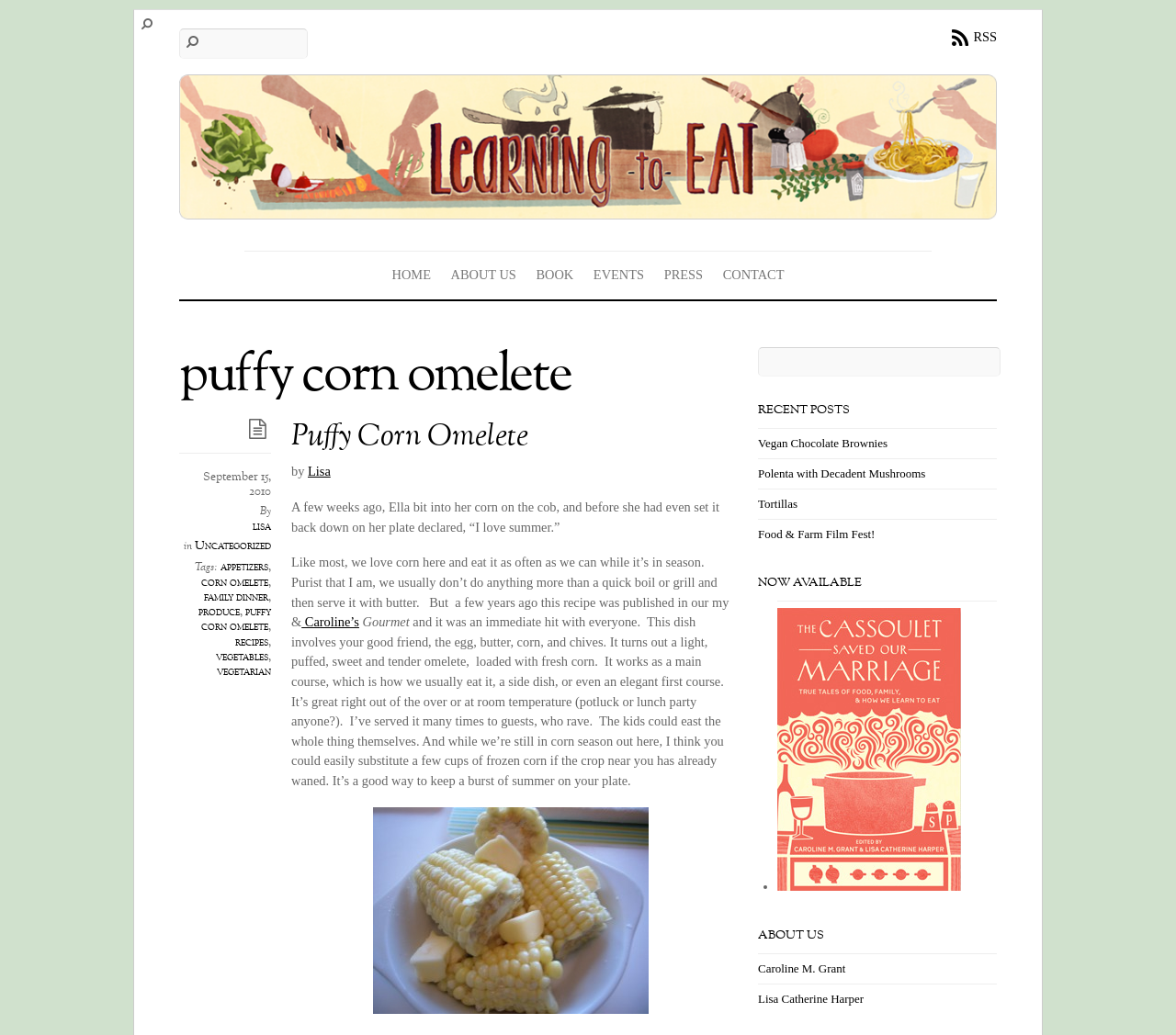Use a single word or phrase to answer the question:
How many recent posts are listed?

4